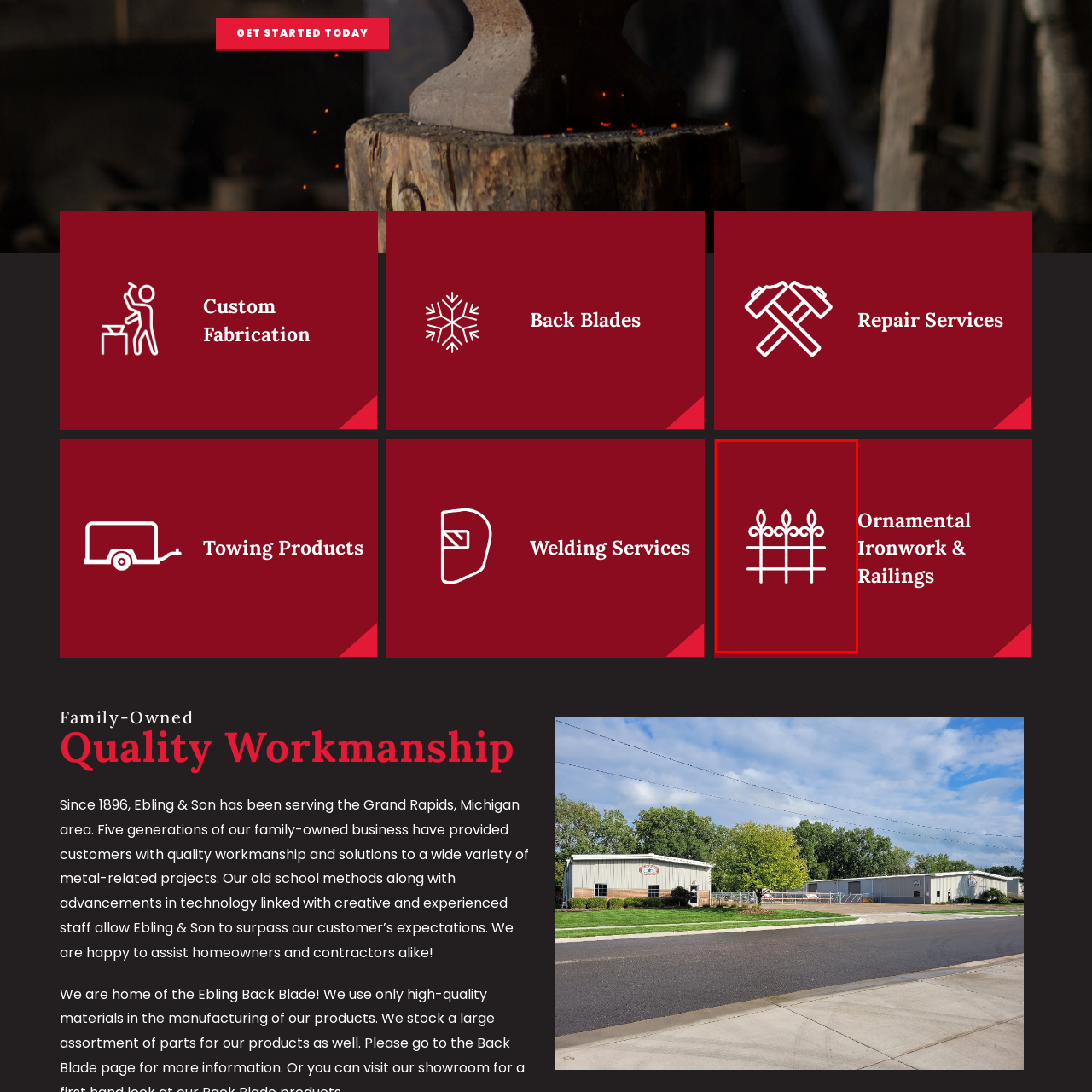Examine the area surrounded by the red box and describe it in detail.

The image features a stylized illustration of a decorative metal fence or railing, depicted in white against a rich, burgundy background. The design showcases three vertical bars adorned with elegant, looping tops, evoking a classic ornamental style often used in outdoor settings such as gardens or parks. This visual encapsulates the theme of "Ornamental Ironwork & Railings," emphasizing craftsmanship and aesthetic appeal. The image is likely part of a promotional section highlighting the unique metalworking services offered, particularly focusing on artistic designs that enhance both functionality and beauty in outdoor spaces.